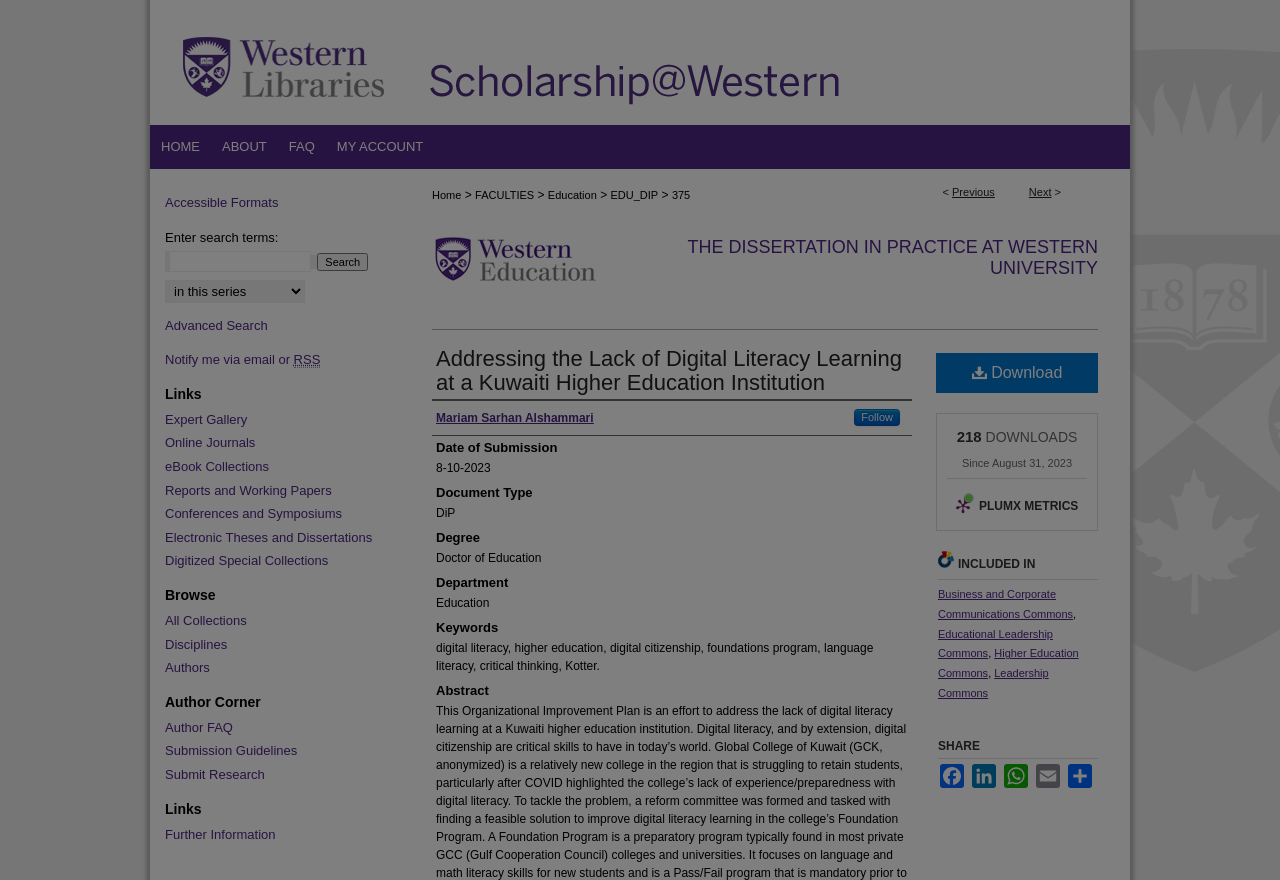Determine the bounding box coordinates for the area that should be clicked to carry out the following instruction: "Check the recent post 'The Rising Cost of Smartphones in 2023'".

None